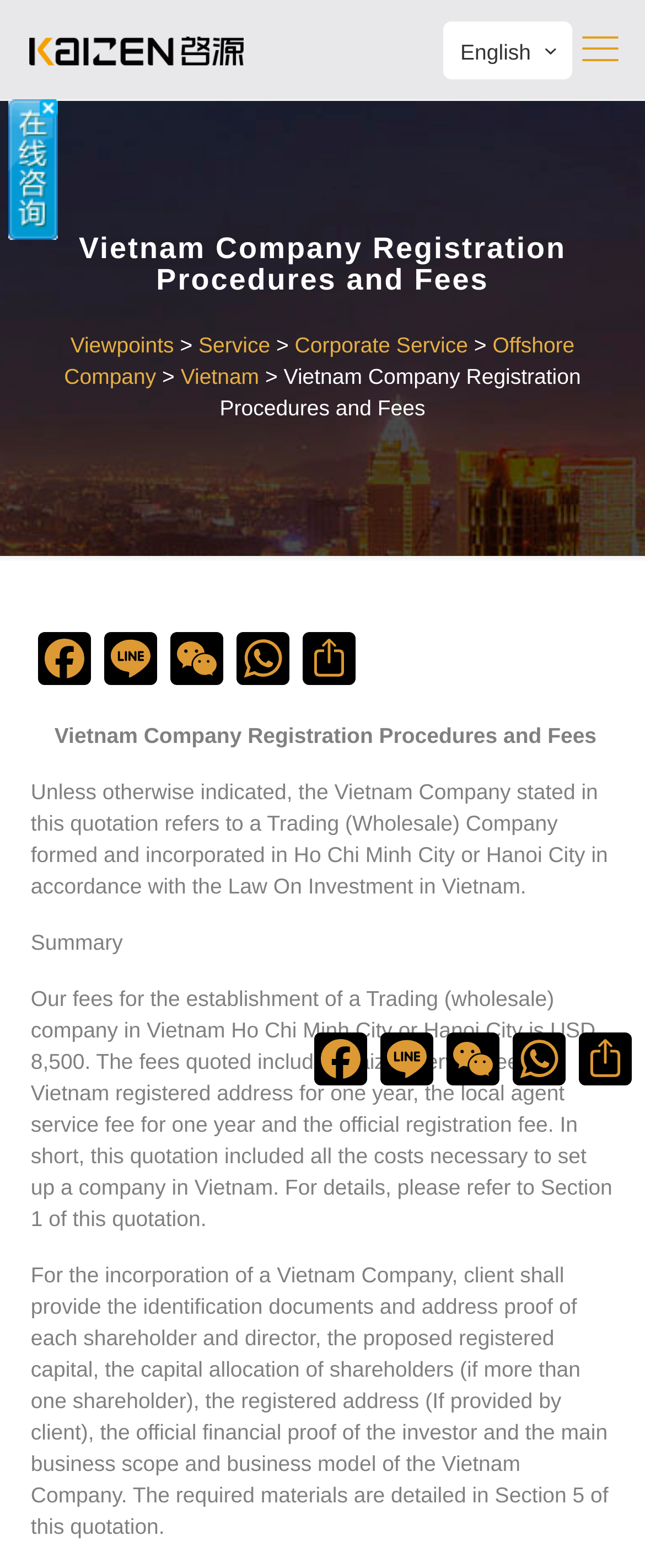Pinpoint the bounding box coordinates of the element to be clicked to execute the instruction: "View the 'Vietnam Company Registration Procedures and Fees' section".

[0.038, 0.149, 0.962, 0.189]